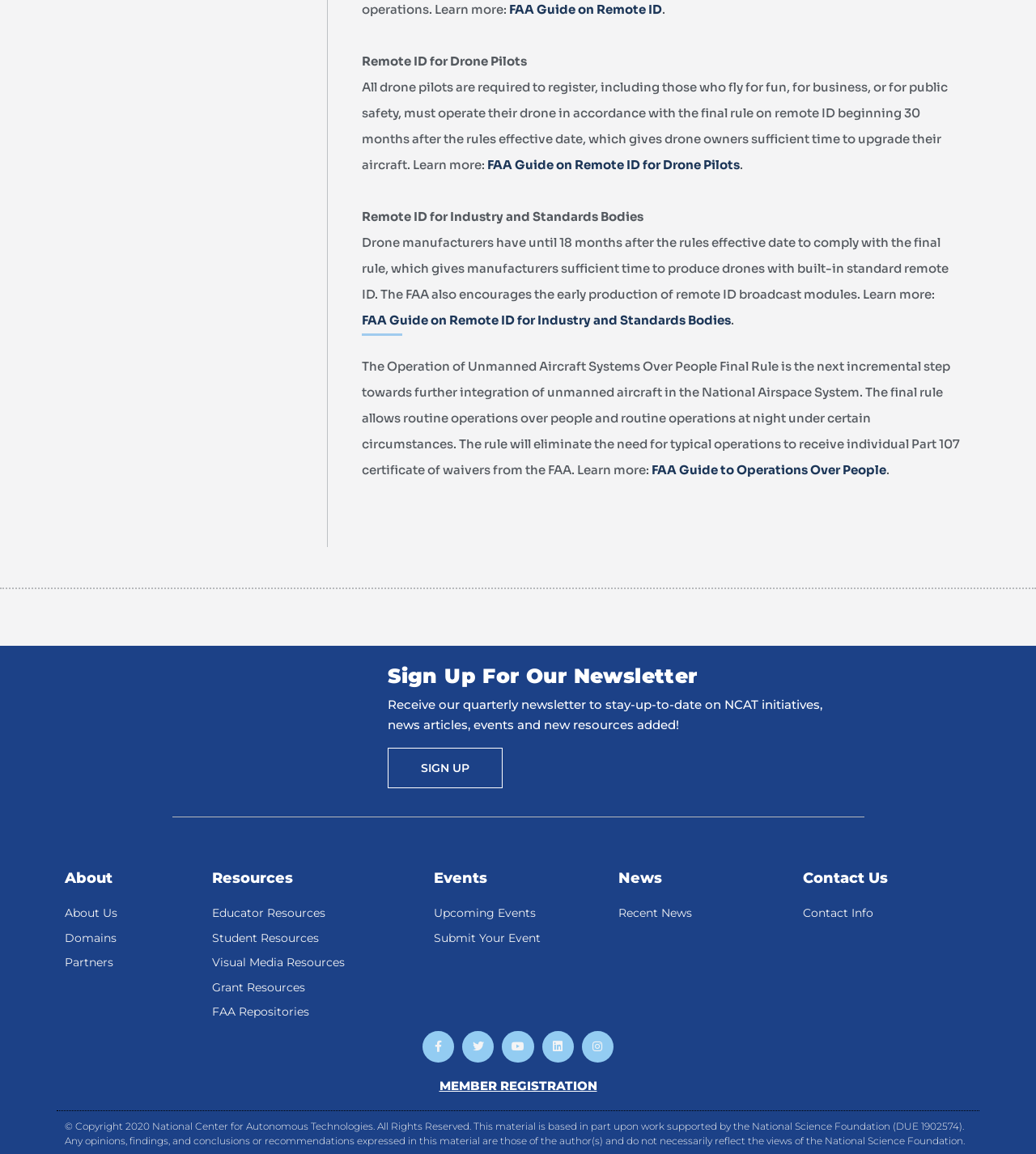What social media platforms is NCAT present on?
Refer to the screenshot and deliver a thorough answer to the question presented.

The webpage displays icons for Facebook, Twitter, Youtube, Linkedin, and Instagram, indicating that NCAT has a presence on these social media platforms.